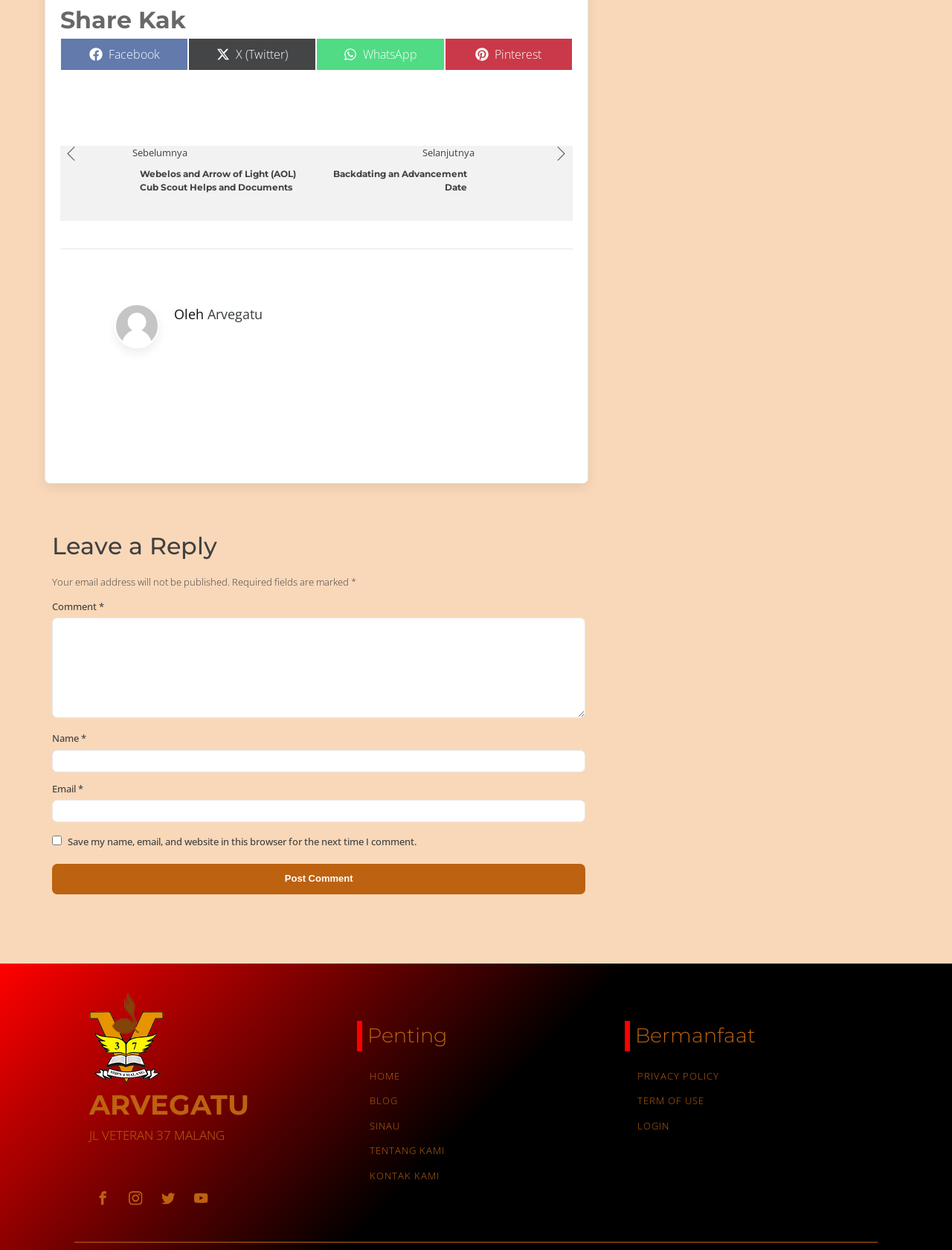What are the two categories of links at the bottom of the webpage?
Using the image, elaborate on the answer with as much detail as possible.

This answer can be obtained by looking at the heading elements with the text 'Penting' and 'Bermanfaat' which are located at the bottom of the webpage, above the links.